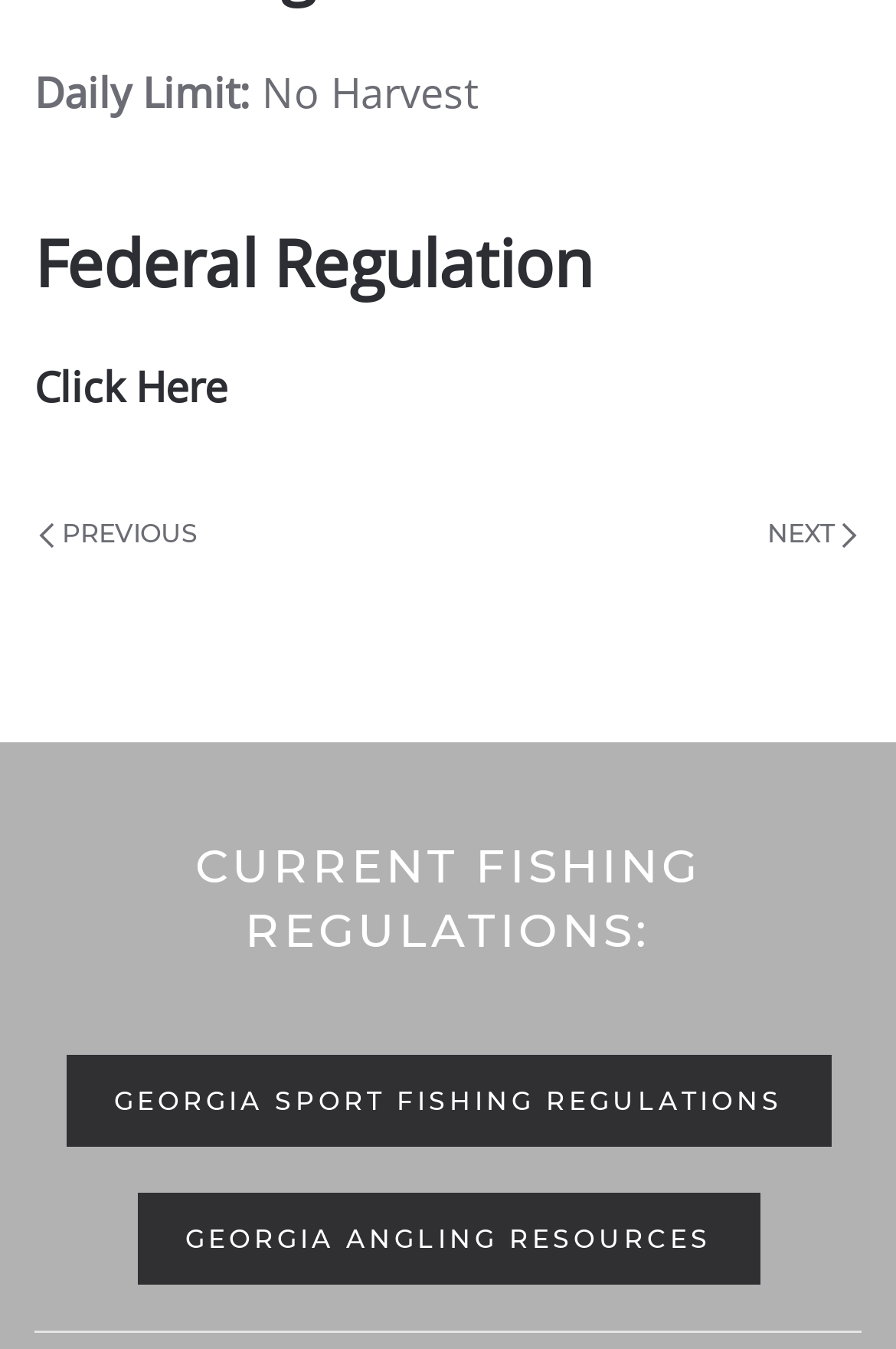What is the daily limit status?
Using the image, provide a concise answer in one word or a short phrase.

No Harvest